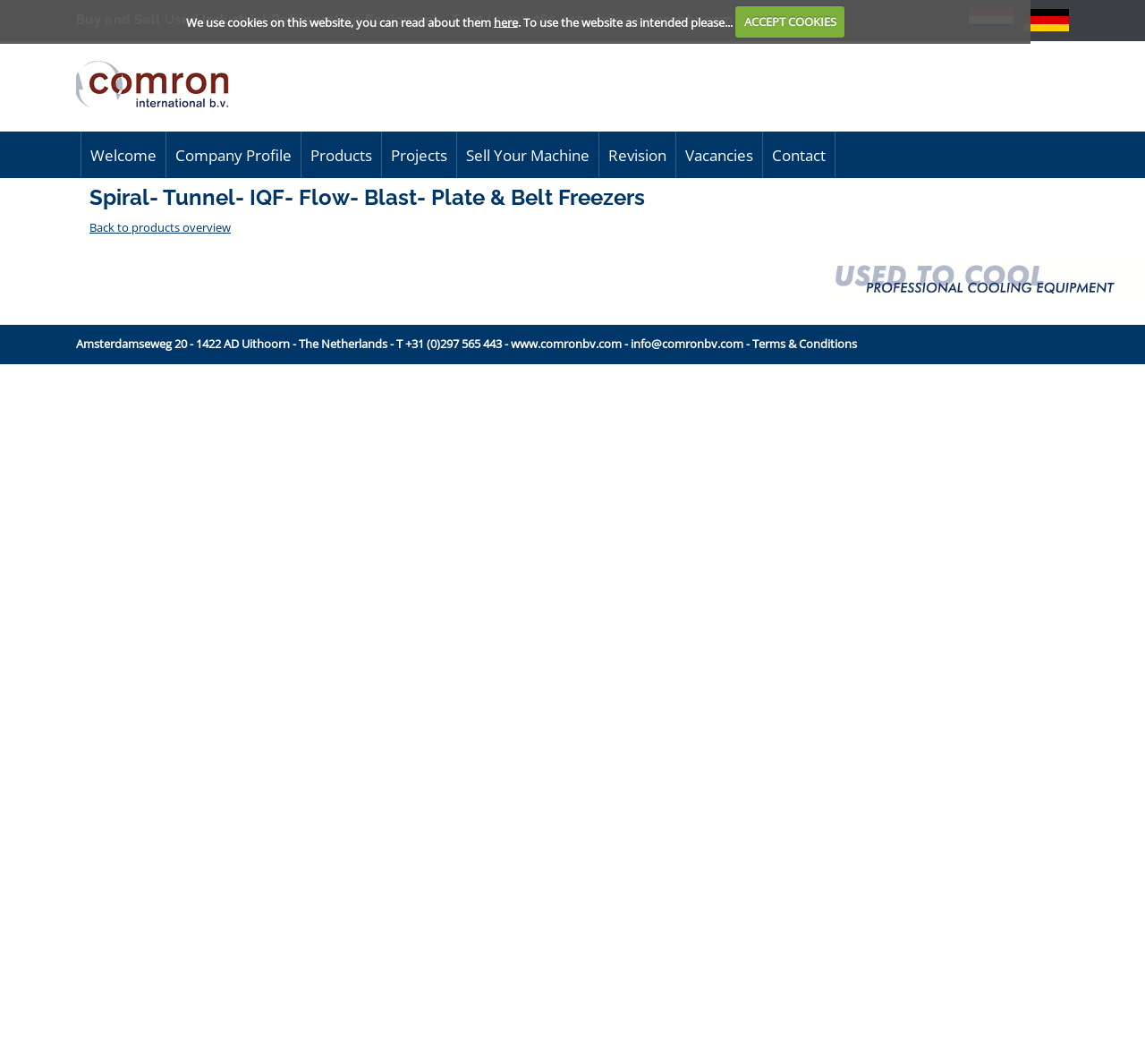What type of equipment is being sold? Analyze the screenshot and reply with just one word or a short phrase.

Industrial Refrigeration Equipment